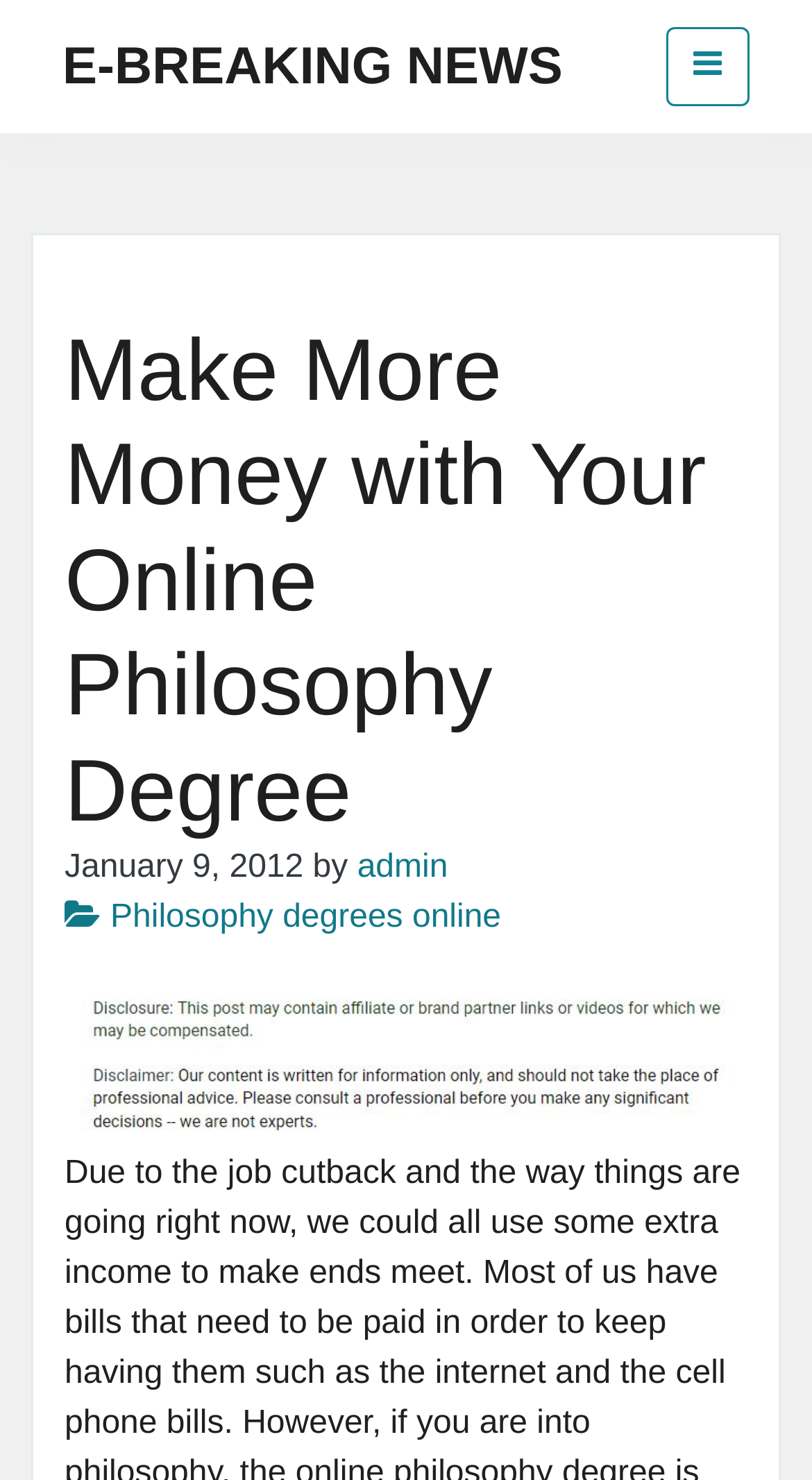Offer a meticulous caption that includes all visible features of the webpage.

The webpage is about making more money with an online philosophy degree. At the top left, there is a link to "E-BREAKING NEWS" and a static text "Breaking News E-Style" next to it. On the top right, there is a button to toggle navigation. 

Below the top section, there is a header area that spans almost the entire width of the page. Within this header, there is a heading that reads "Make More Money with Your Online Philosophy Degree" at the top, followed by a time stamp "January 9, 2012" and a byline "by admin". There is also a link to "Philosophy degrees online" in this section. 

Below the header, there is an image that takes up most of the width of the page.